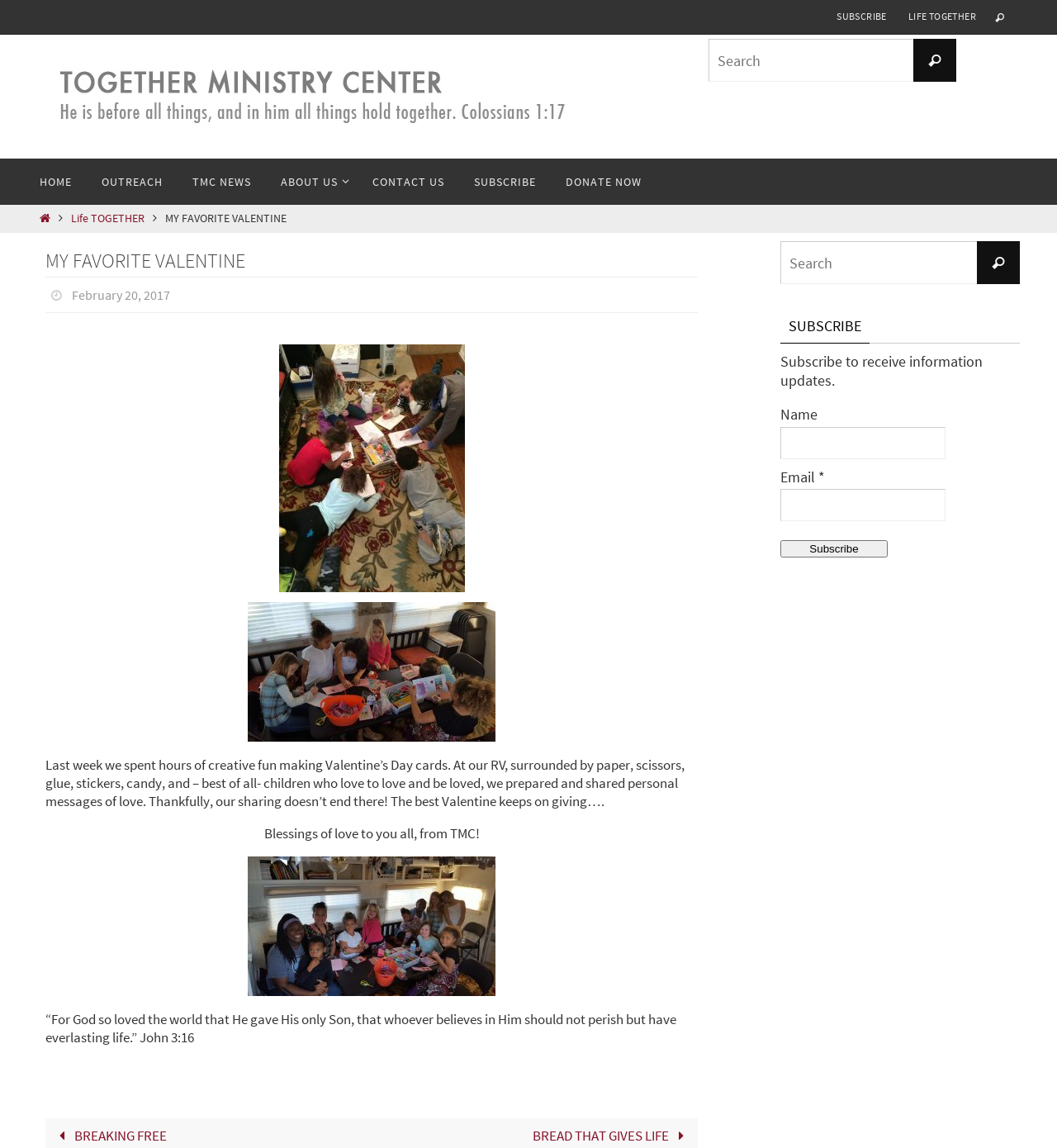Find and indicate the bounding box coordinates of the region you should select to follow the given instruction: "Search for something".

[0.67, 0.034, 0.904, 0.071]